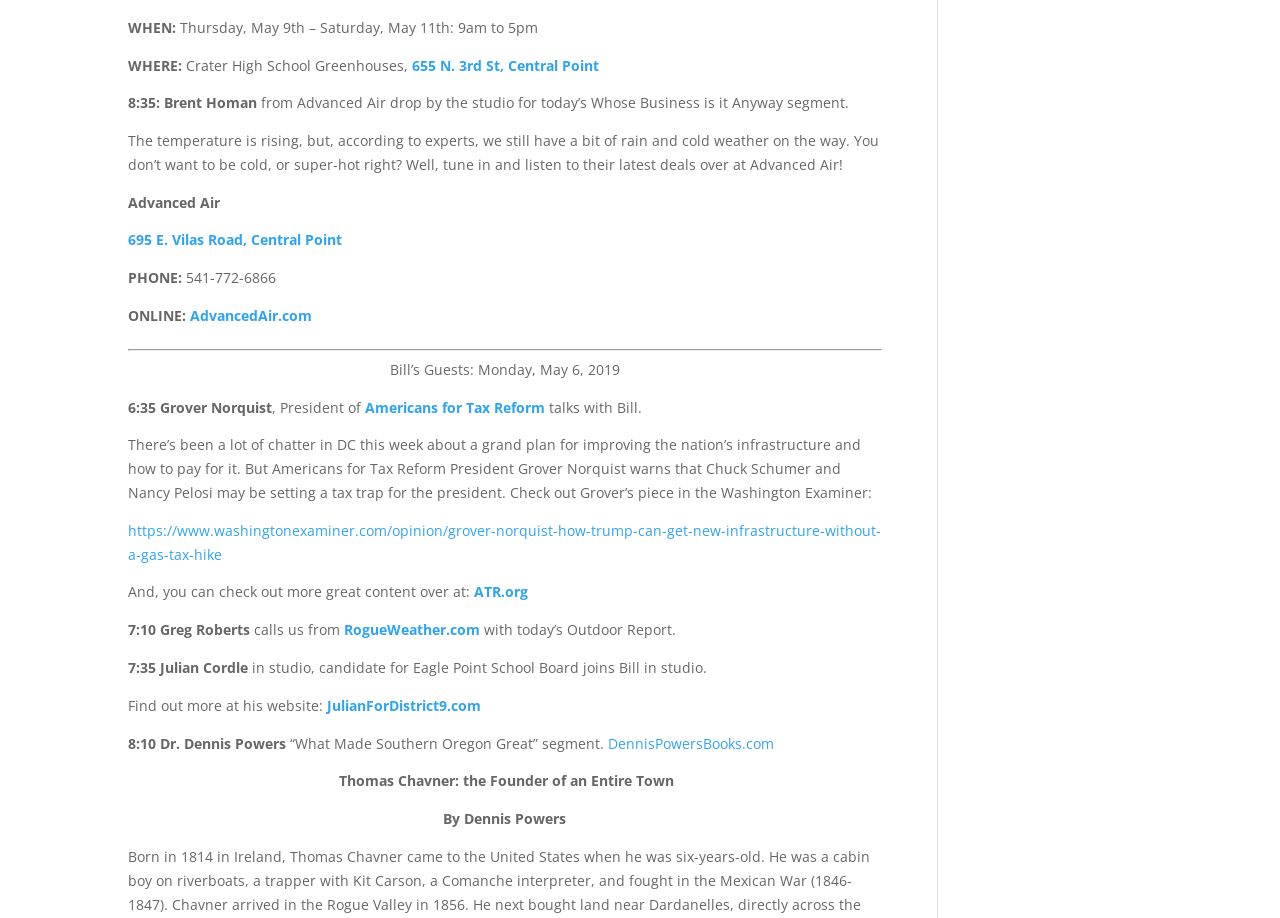Please answer the following question using a single word or phrase: 
What is the website of Julian Cordle?

JulianForDistrict9.com